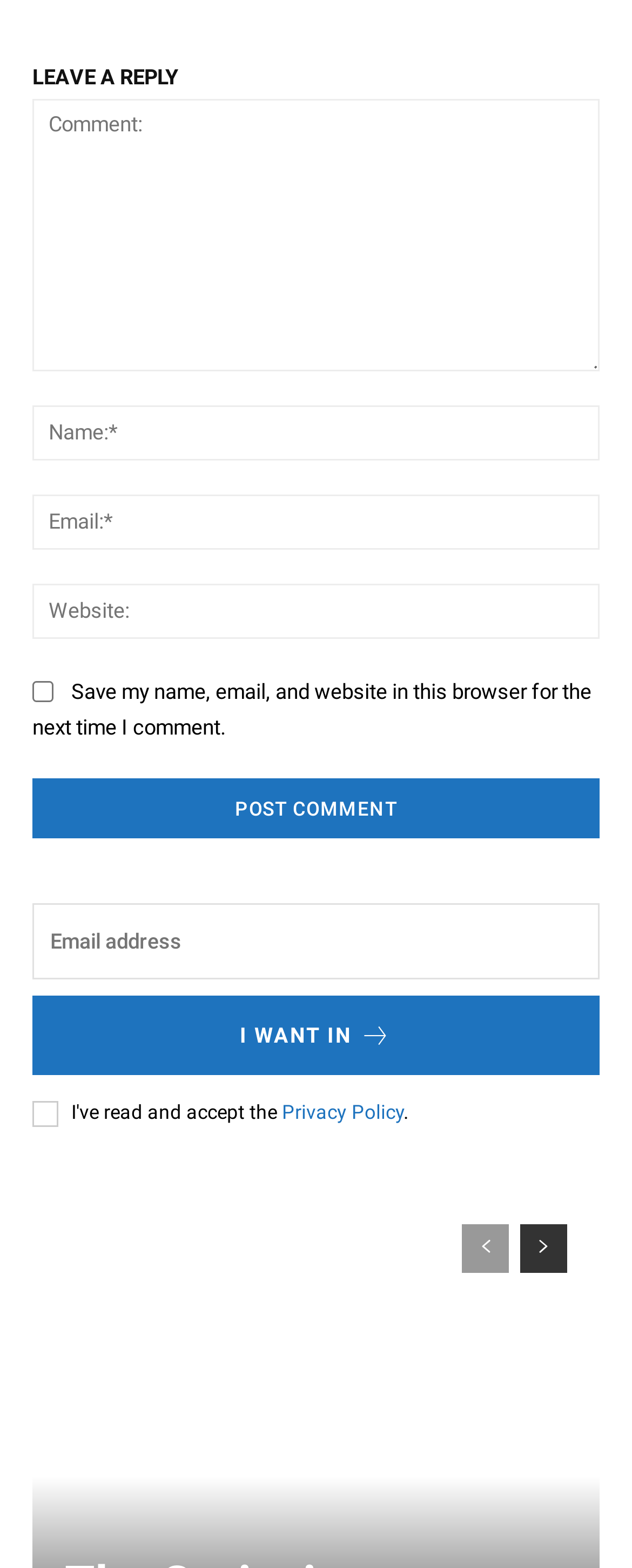Identify the coordinates of the bounding box for the element that must be clicked to accomplish the instruction: "Leave a comment".

[0.051, 0.063, 0.949, 0.237]